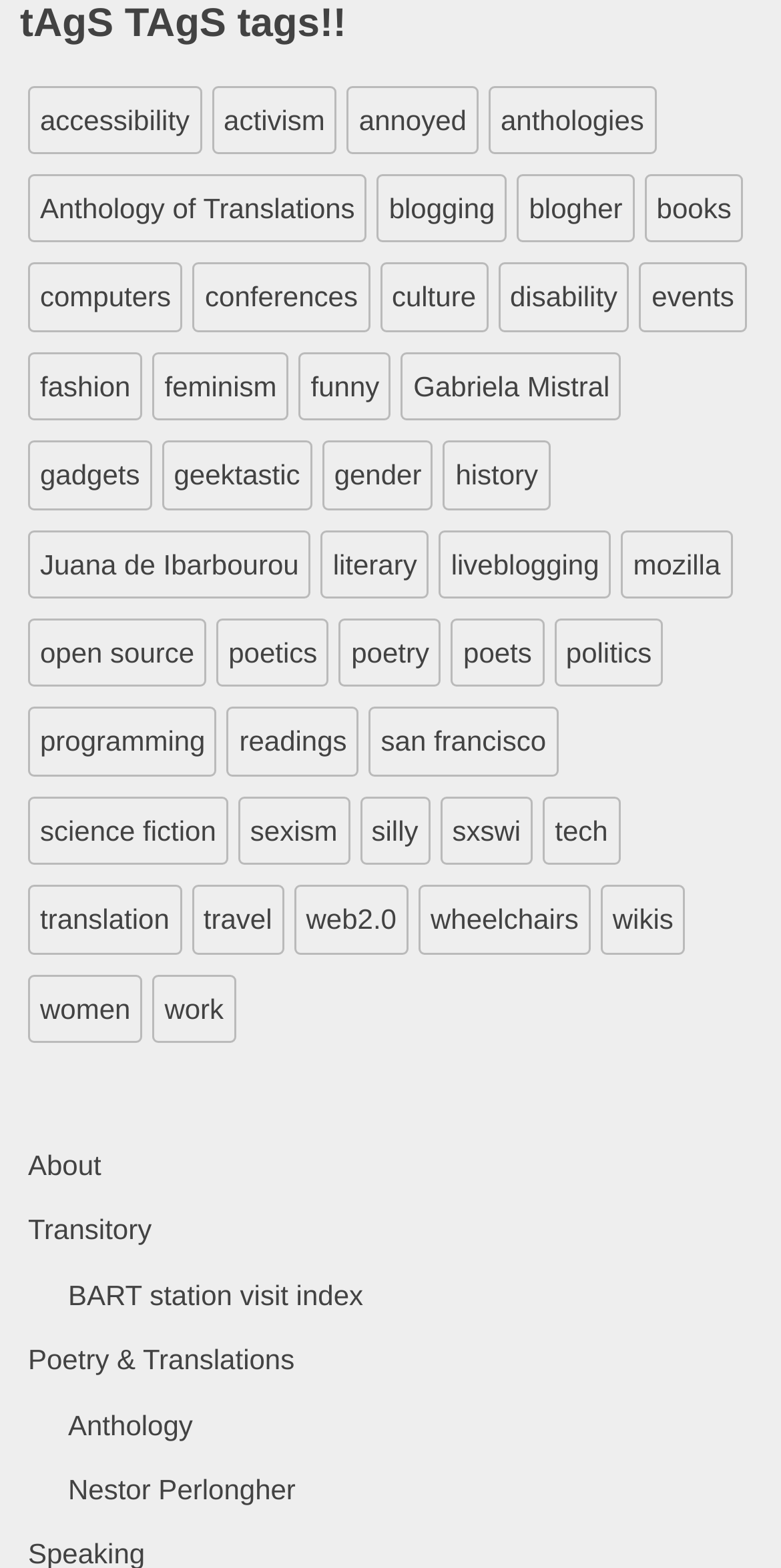Please identify the bounding box coordinates of the region to click in order to complete the task: "go to the anthology of translations". The coordinates must be four float numbers between 0 and 1, specified as [left, top, right, bottom].

[0.036, 0.111, 0.47, 0.155]